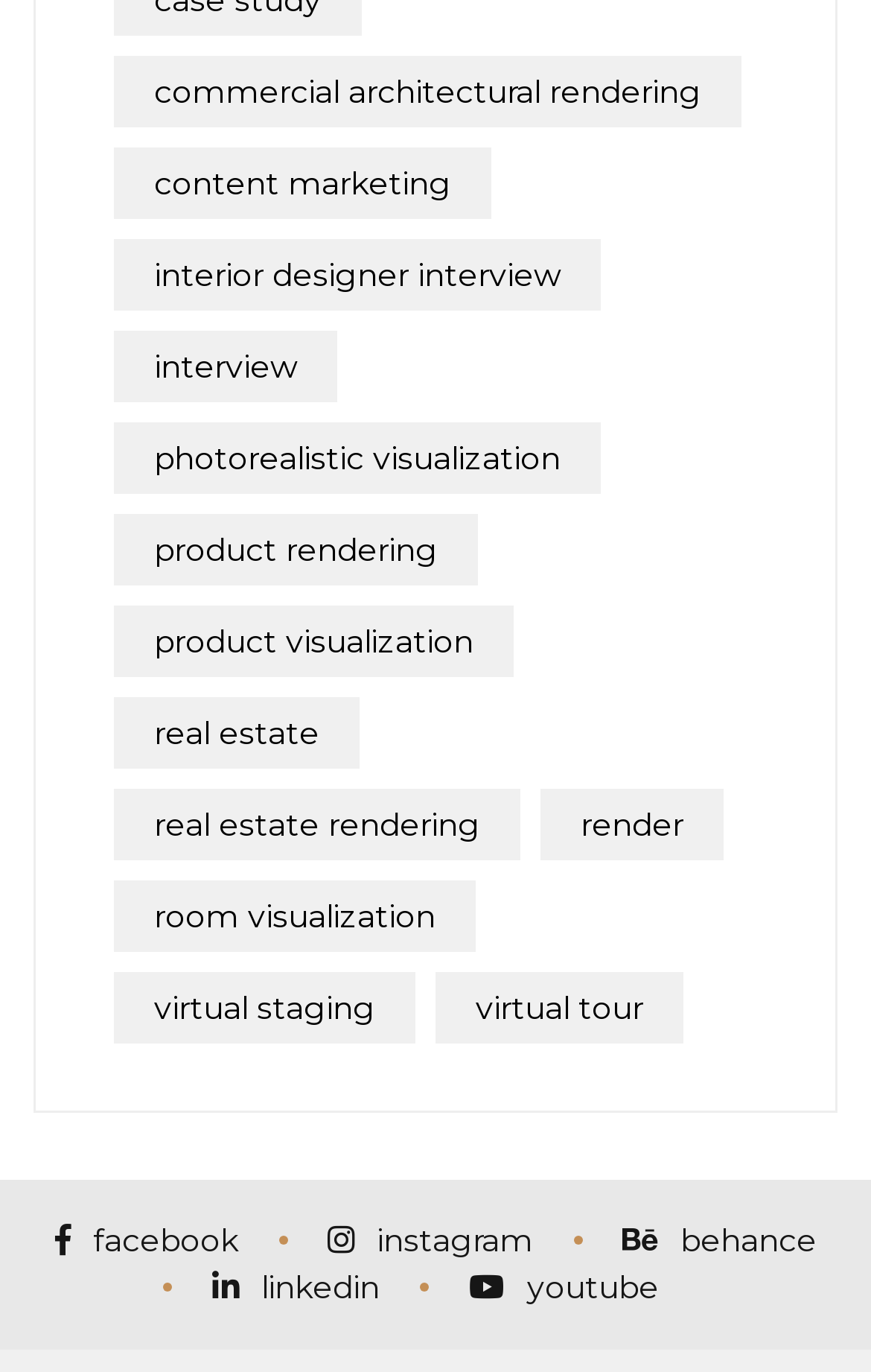Please provide the bounding box coordinates for the UI element as described: "virtual tour". The coordinates must be four floats between 0 and 1, represented as [left, top, right, bottom].

[0.5, 0.708, 0.785, 0.76]